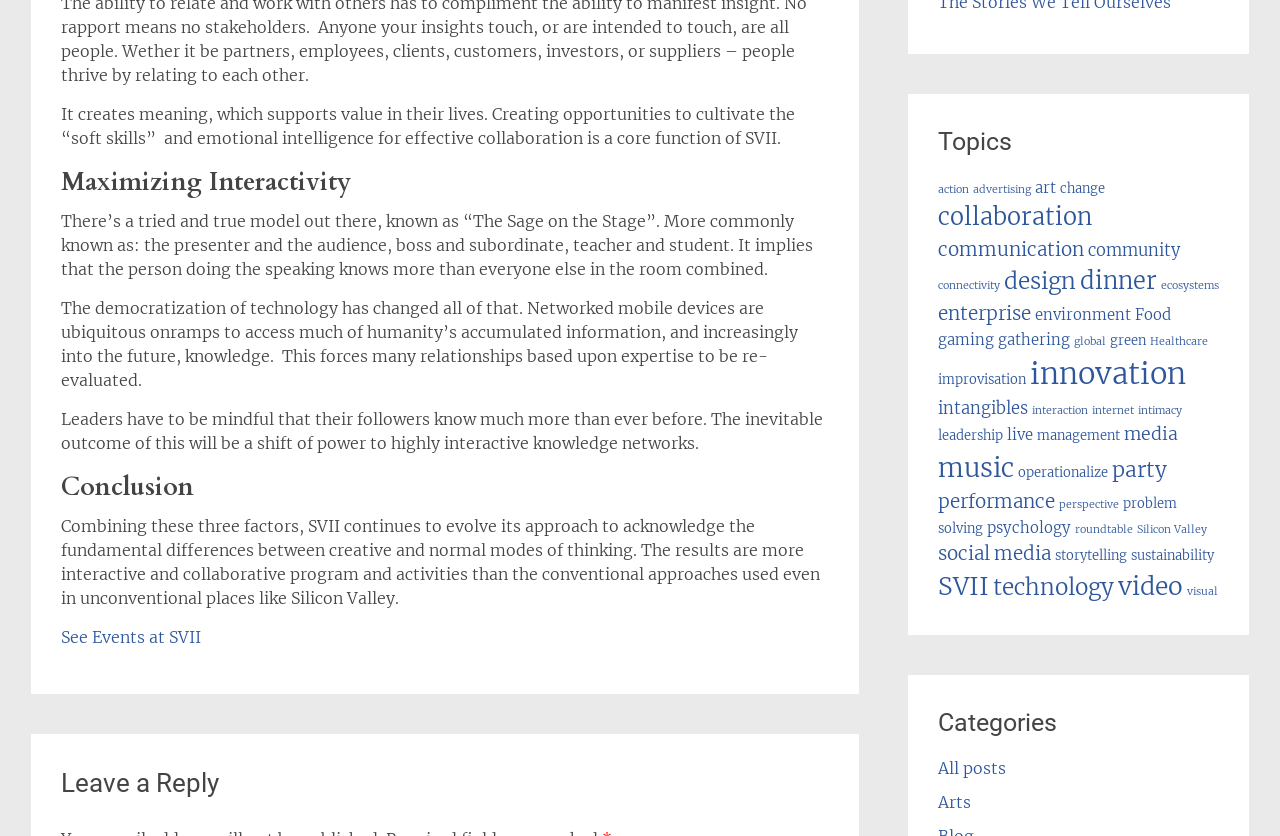Please provide the bounding box coordinate of the region that matches the element description: innovation. Coordinates should be in the format (top-left x, top-left y, bottom-right x, bottom-right y) and all values should be between 0 and 1.

[0.805, 0.424, 0.927, 0.468]